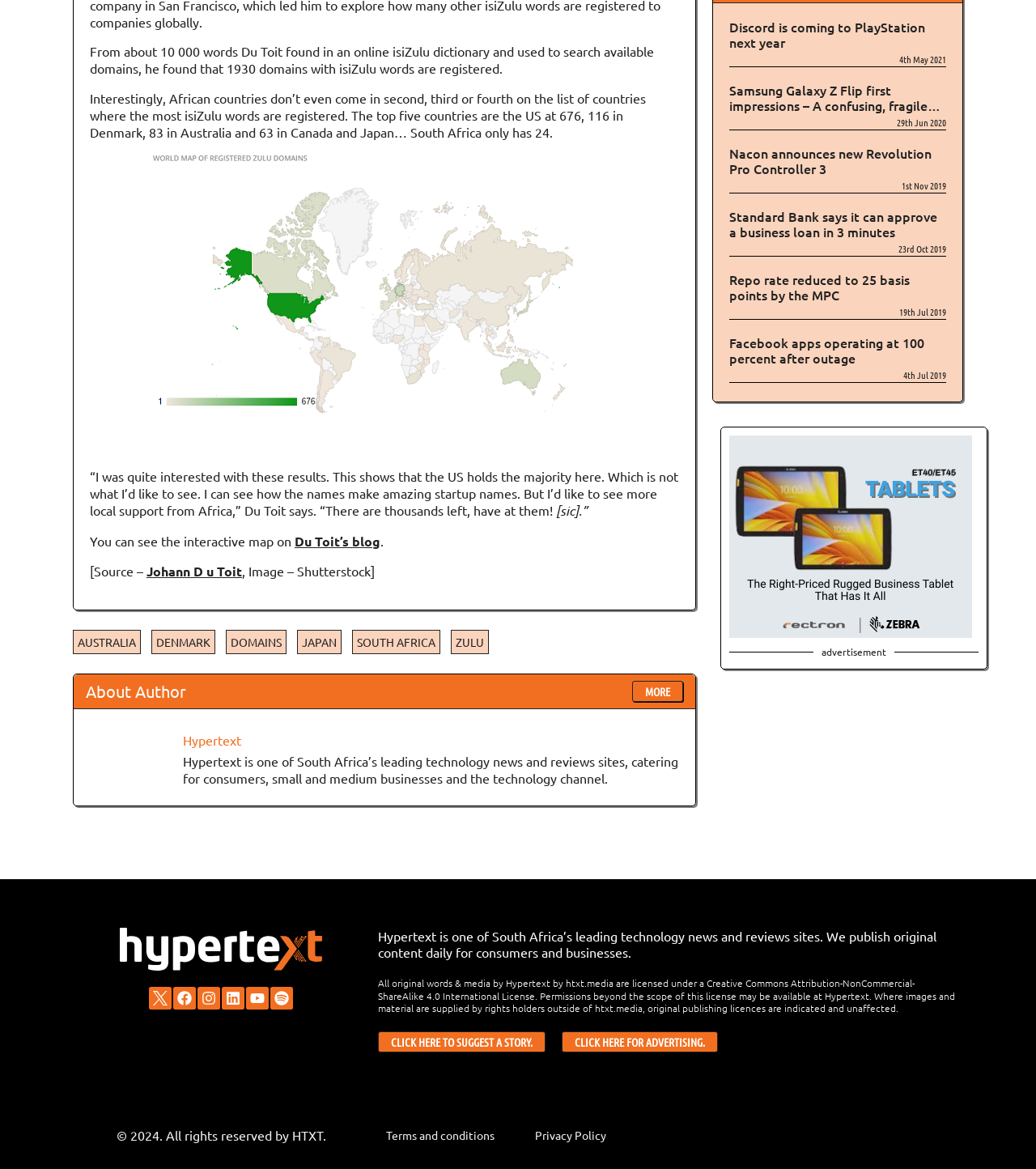Determine the bounding box coordinates of the clickable area required to perform the following instruction: "Click on UJT UPDATE FOR 06/08/2024". The coordinates should be represented as four float numbers between 0 and 1: [left, top, right, bottom].

None